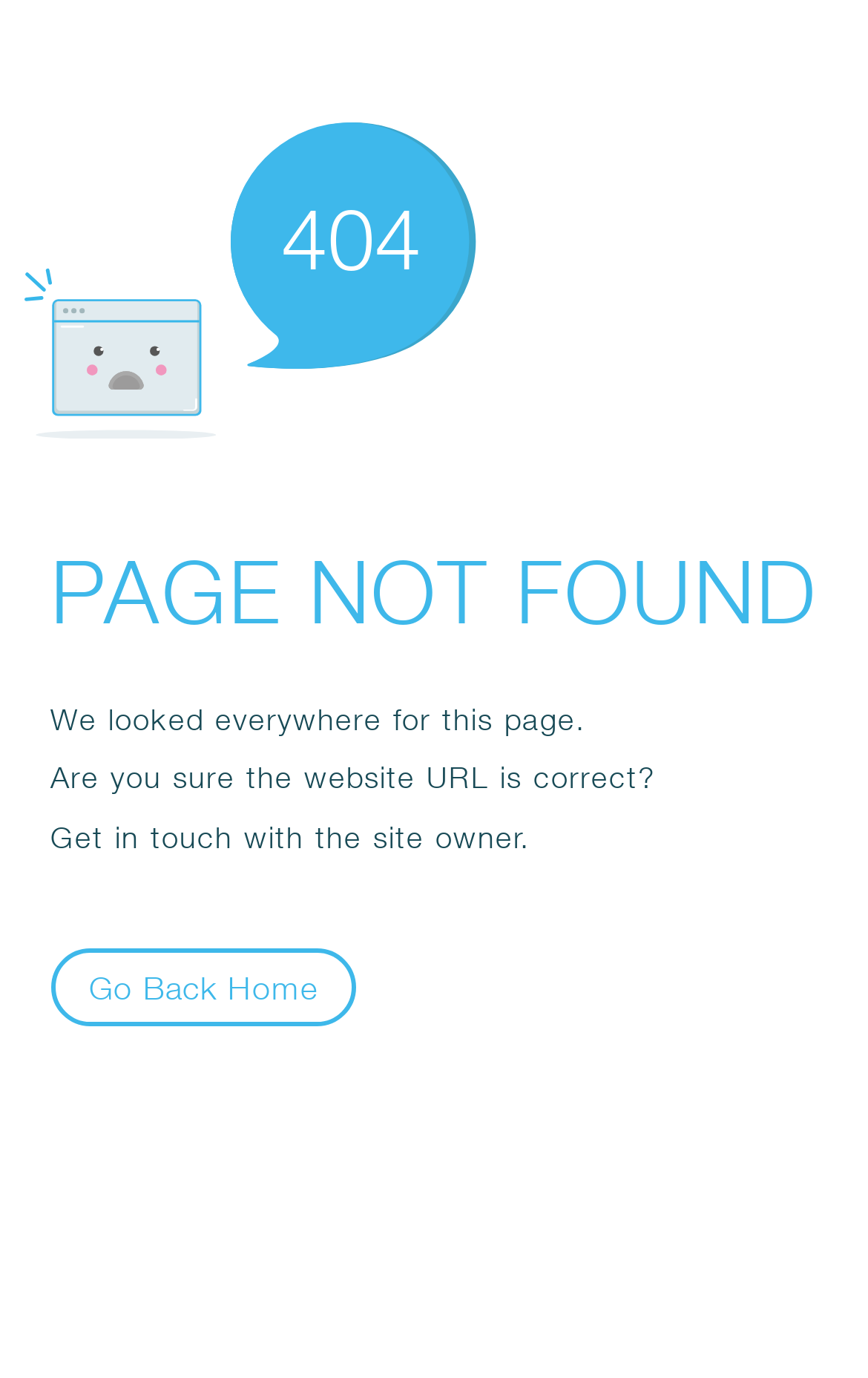Carefully observe the image and respond to the question with a detailed answer:
What is the error code displayed?

The error code is displayed as '404' in a prominent font size, indicating that the page was not found.